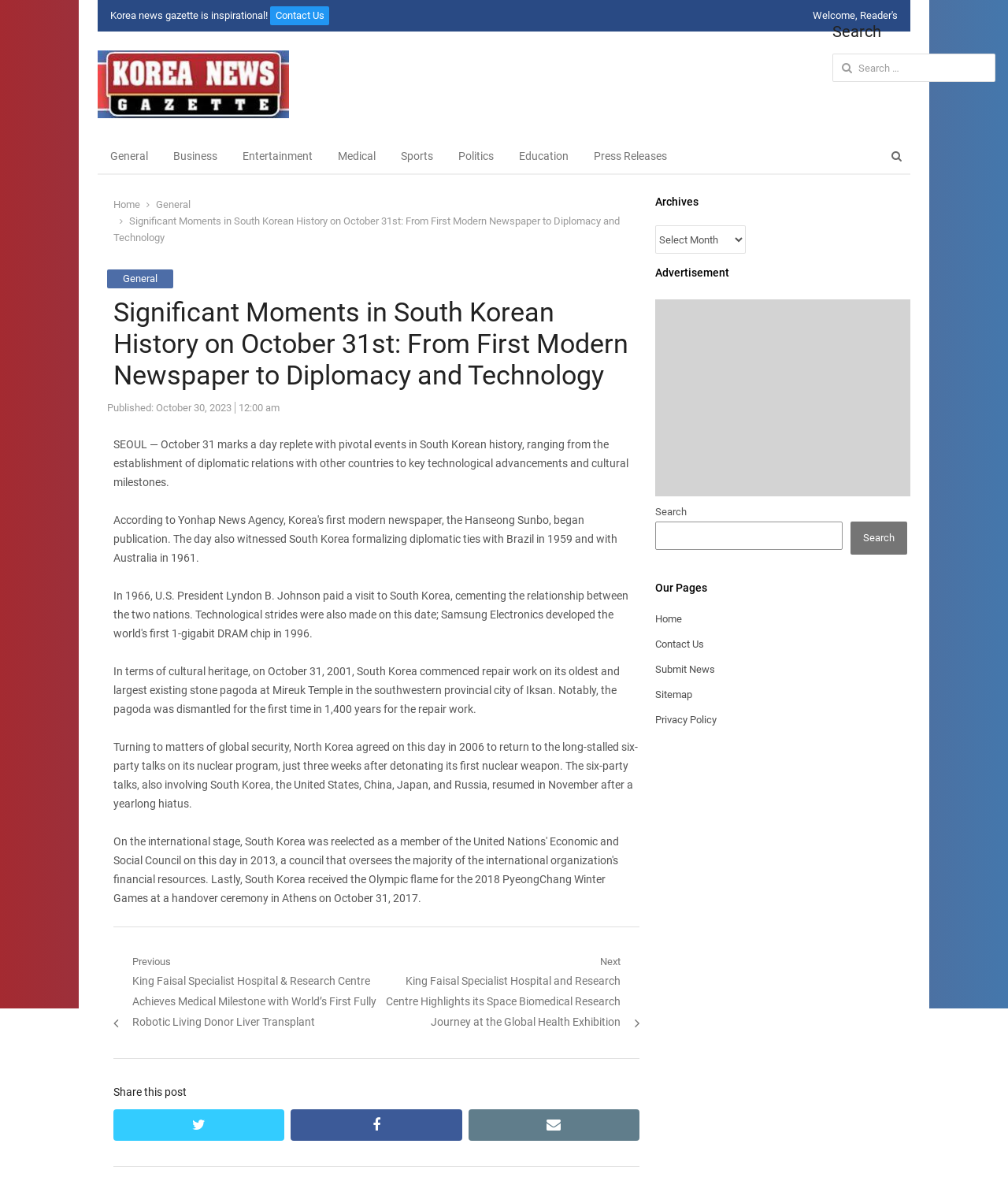Predict the bounding box coordinates for the UI element described as: "541". The coordinates should be four float numbers between 0 and 1, presented as [left, top, right, bottom].

None